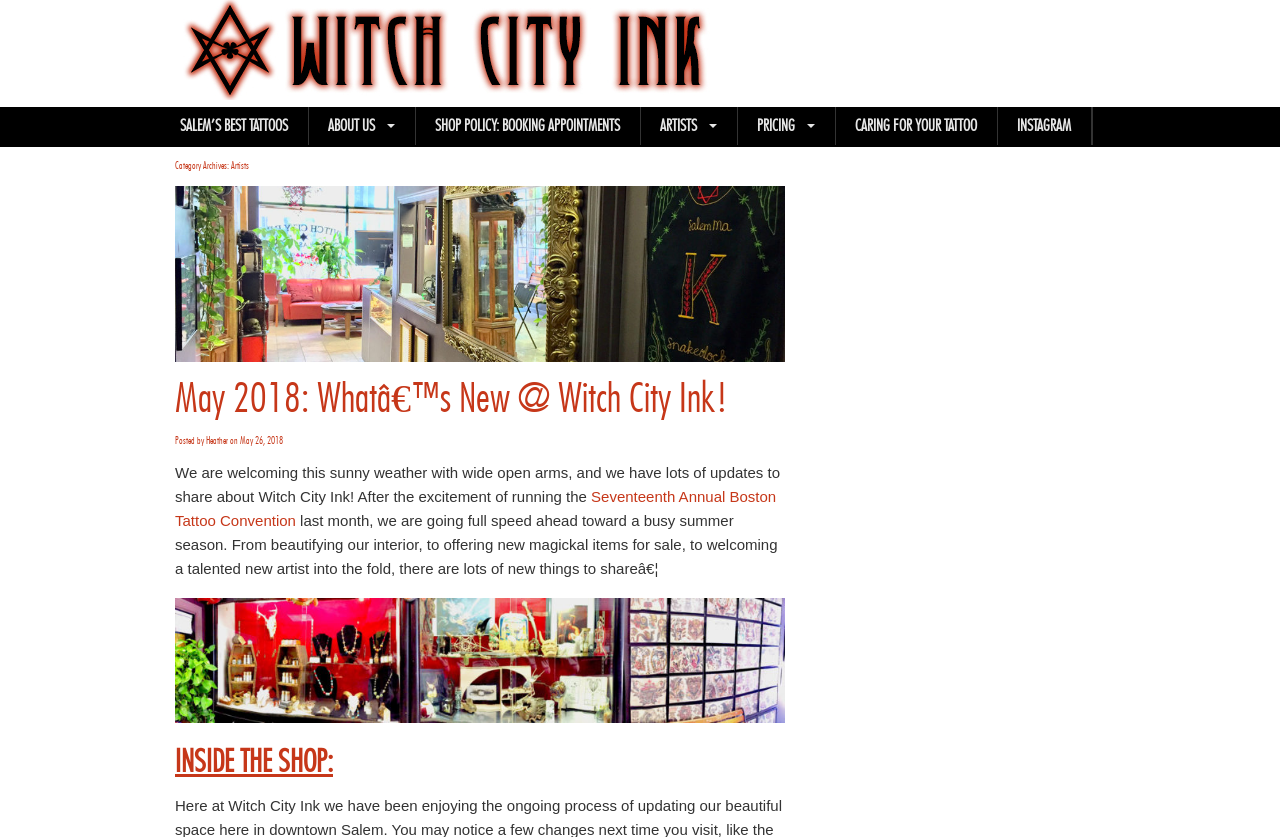Please indicate the bounding box coordinates of the element's region to be clicked to achieve the instruction: "View SALEM’S BEST TATTOOS". Provide the coordinates as four float numbers between 0 and 1, i.e., [left, top, right, bottom].

[0.125, 0.128, 0.241, 0.173]